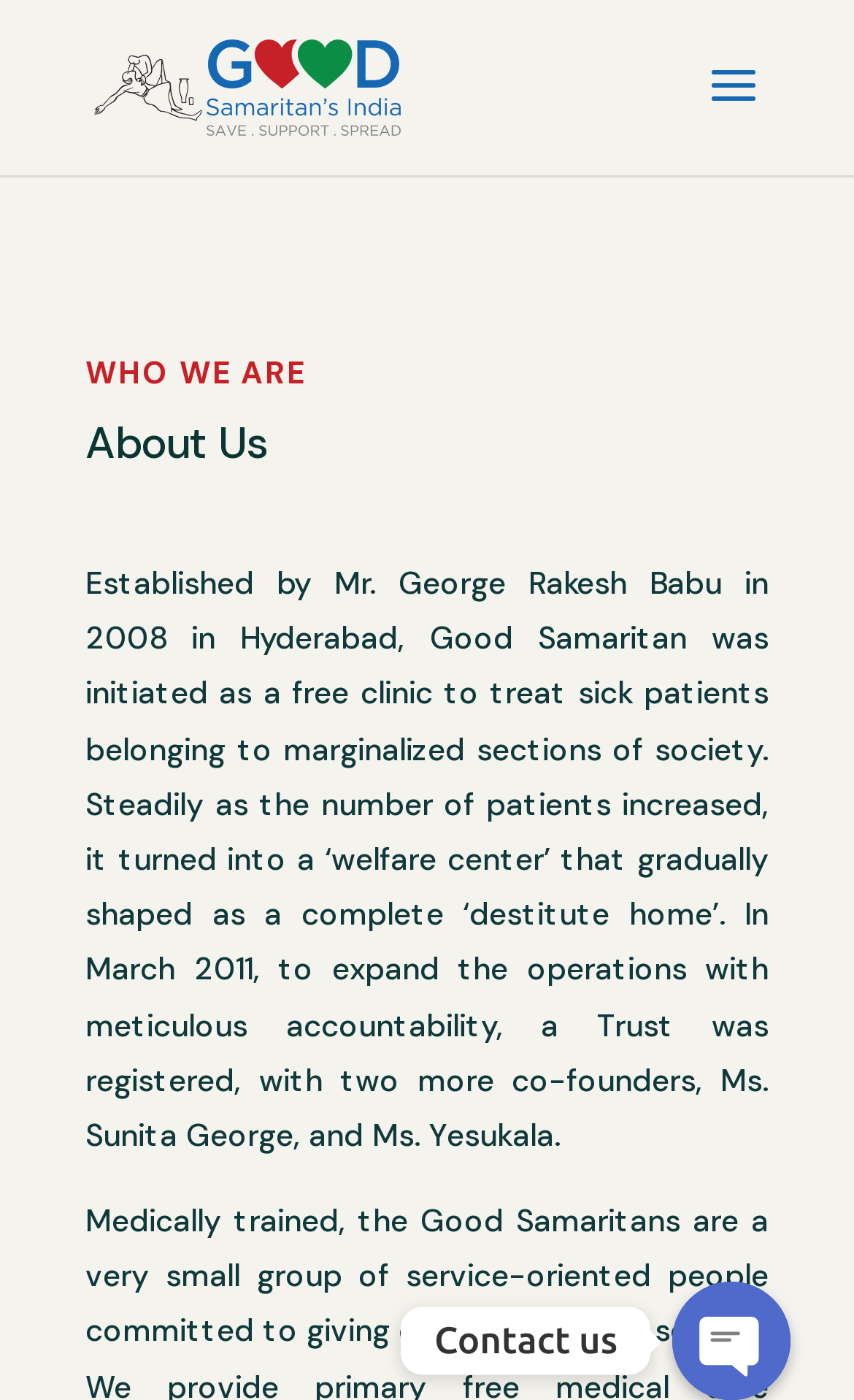In which year was the organization established?
From the details in the image, provide a complete and detailed answer to the question.

The text on the page mentions that the organization was established in 2008 by Mr. George Rakesh Babu in Hyderabad.